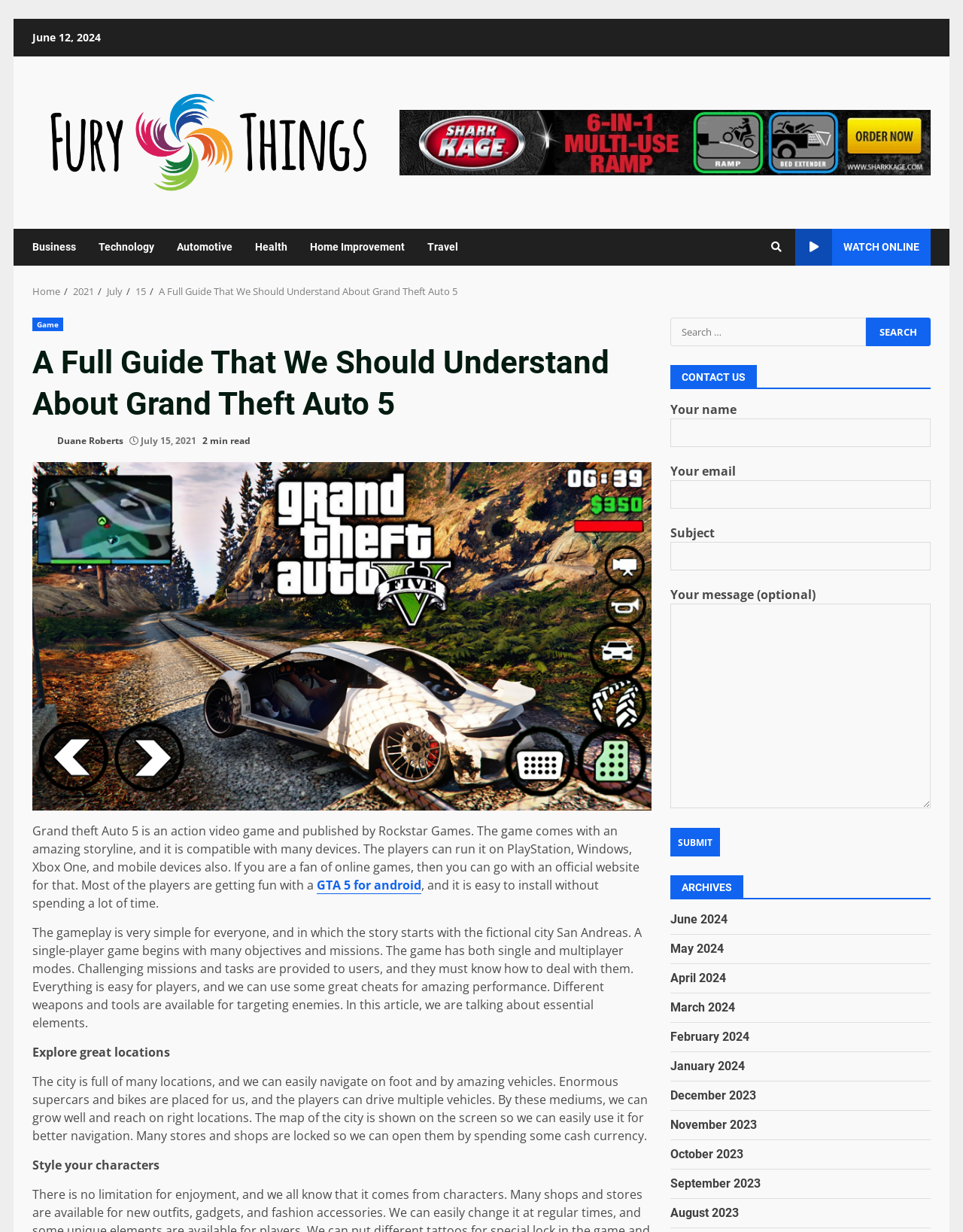What is the title or heading displayed on the webpage?

A Full Guide That We Should Understand About Grand Theft Auto 5